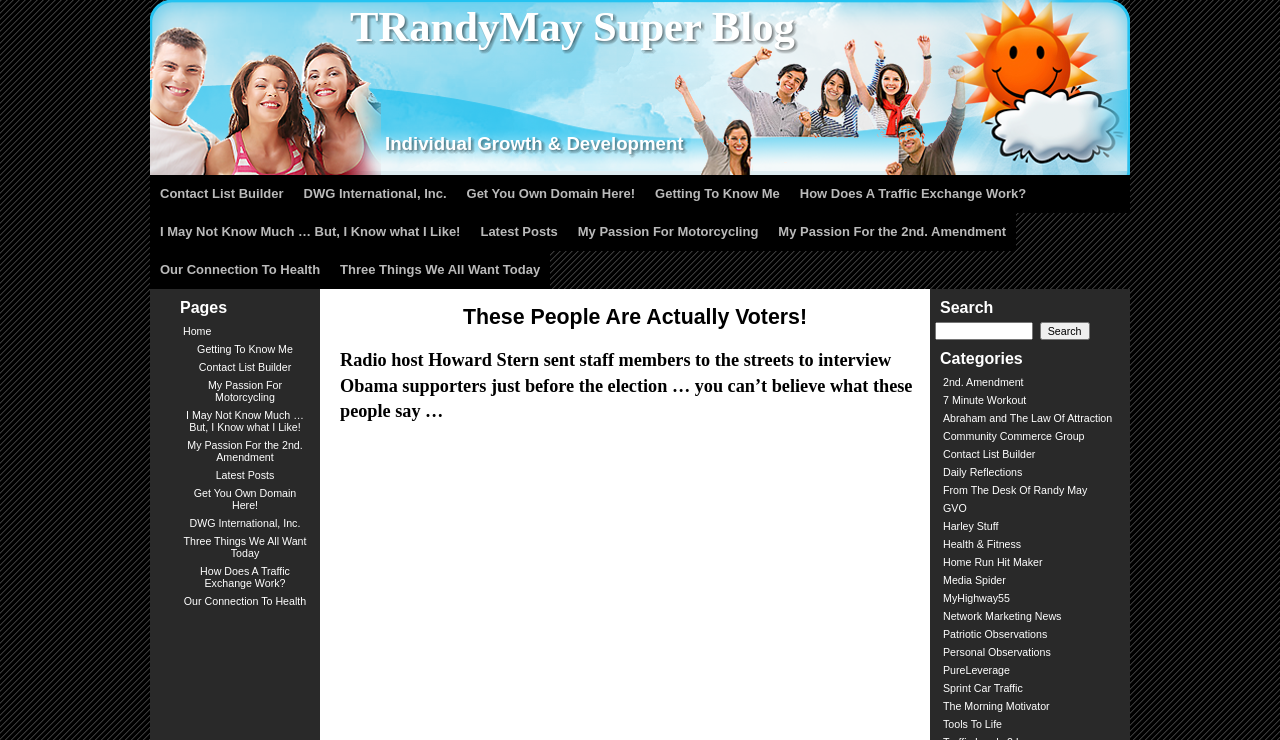Determine the bounding box for the HTML element described here: "Latest Posts". The coordinates should be given as [left, top, right, bottom] with each number being a float between 0 and 1.

[0.368, 0.288, 0.444, 0.339]